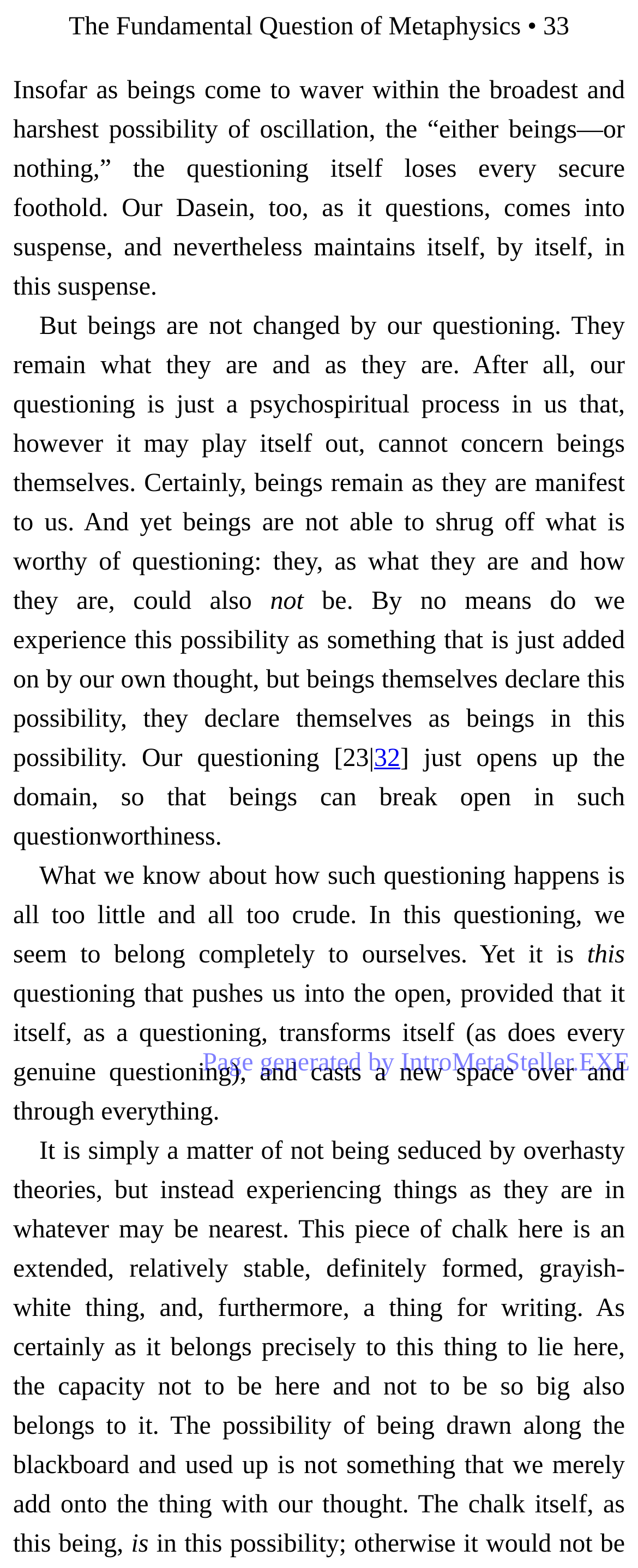Respond to the question below with a single word or phrase:
What is the example of a being used in the text?

A piece of chalk